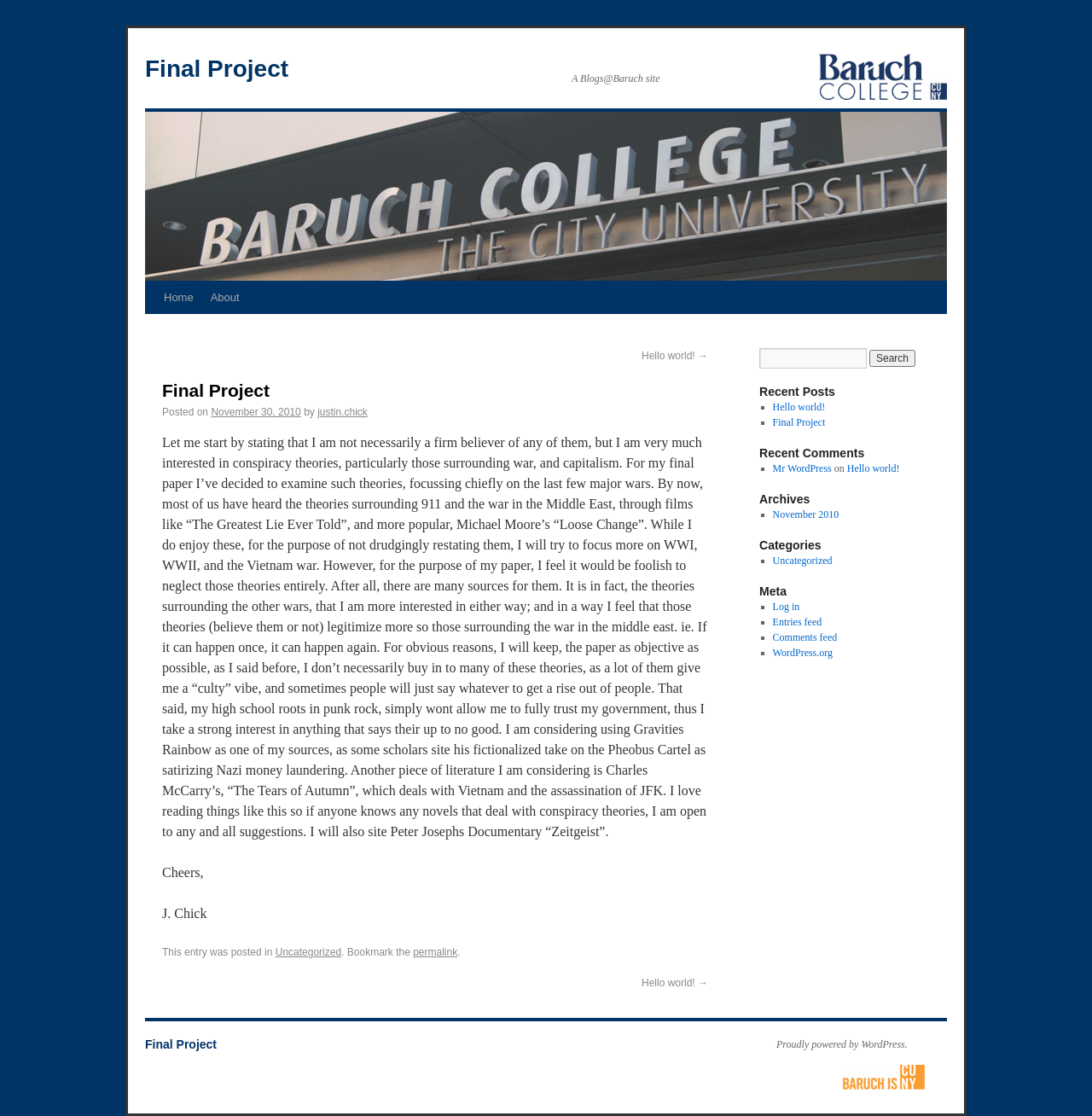Elaborate on the different components and information displayed on the webpage.

The webpage is titled "Final Project" and appears to be a blog site. At the top, there is a navigation menu with links to "Home" and "About" pages. Below the navigation menu, there is a main content area that takes up most of the page. 

In the main content area, there is a heading that reads "Final Project" followed by a paragraph of text that discusses the author's interest in conspiracy theories, particularly those related to war and capitalism. The text also mentions the author's plan to examine these theories in their final paper, focusing on World War I, World War II, and the Vietnam War.

Below the paragraph, there is a section that displays the post's metadata, including the date "November 30, 2010" and the author's name "justin.chick". 

To the right of the main content area, there is a complementary section that contains a search bar, a list of recent posts, recent comments, archives, categories, and meta information. The recent posts list includes links to two posts, "Hello world!" and "Final Project". The recent comments list includes a single comment from "Mr WordPress" on the "Hello world!" post. The archives list includes a link to "November 2010", and the categories list includes a link to "Uncategorized". The meta section includes links to log in, entries feed, comments feed, and WordPress.org.

At the very bottom of the page, there is a content information section that includes links to "Final Project" and "Proudly powered by WordPress." There is also an image in the bottom right corner of the page.